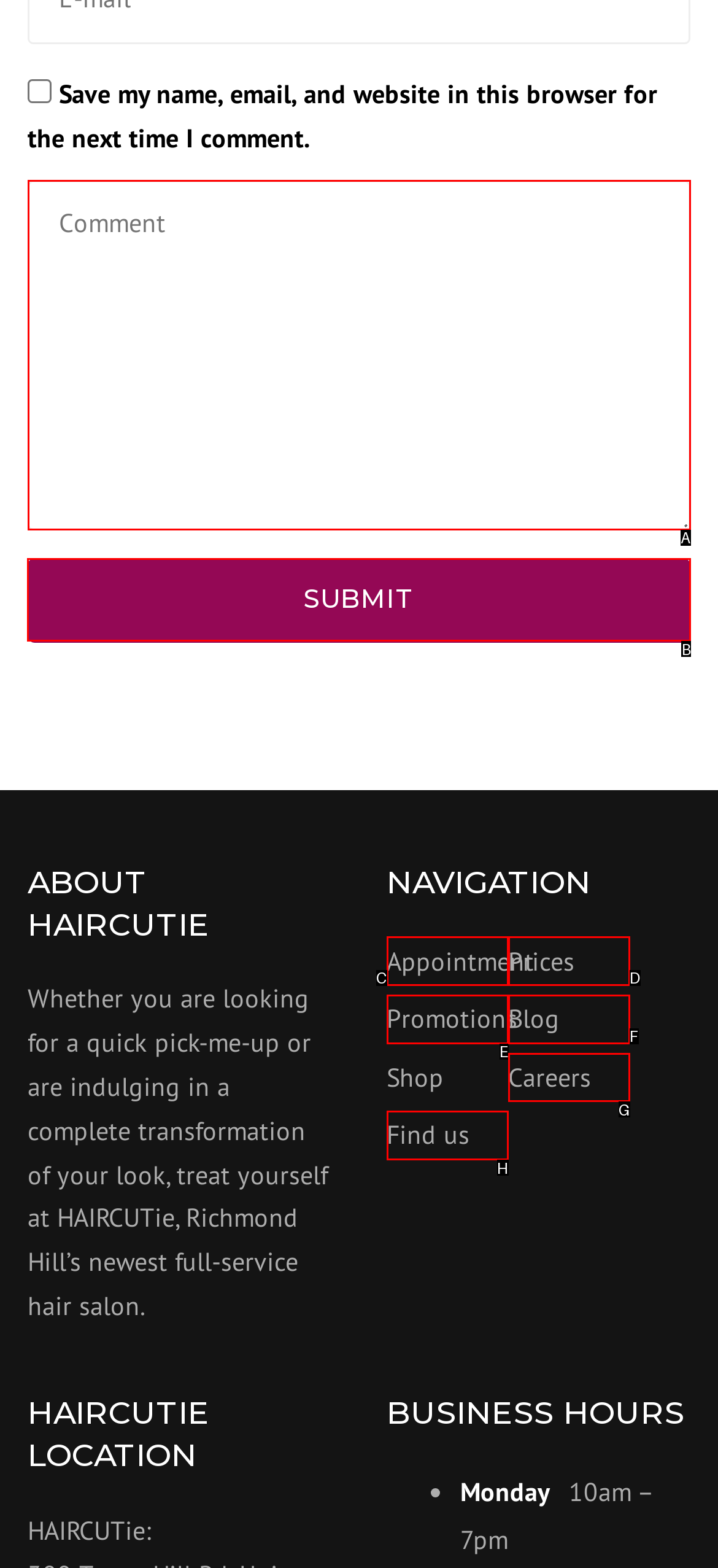Determine the HTML element to be clicked to complete the task: submit a comment. Answer by giving the letter of the selected option.

B